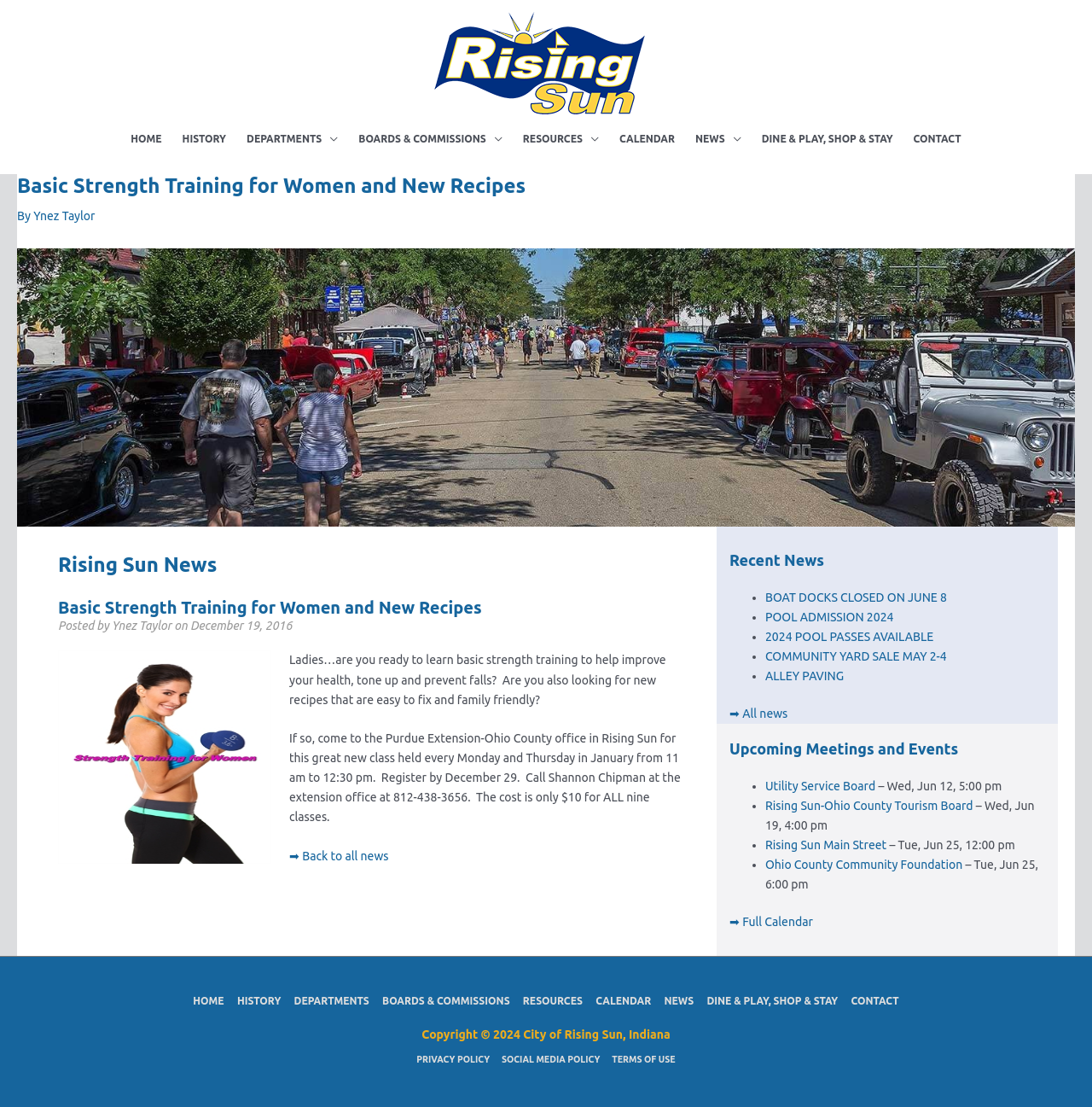Answer the question below with a single word or a brief phrase: 
What is the cost of the strength training class?

$10